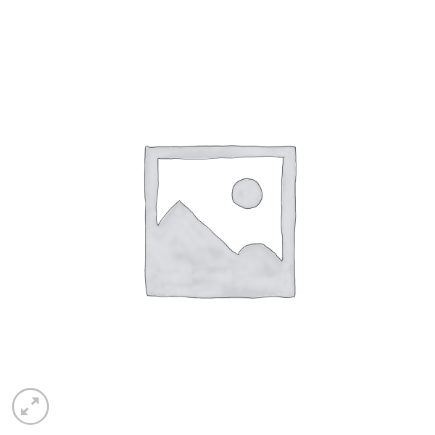Explain the image in a detailed and descriptive way.

The image is a placeholder indicating an awaiting product image, typically used on e-commerce websites. It suggests that the visual representation of the product, specifically the plant "Polygonatum odoratum ‘Silver Wings’," is not yet available. This plant is noted for its striking narrow blue foliage and clear white flowers, adding beauty to any garden setting. The plant is categorized as a perennial and is currently priced at £14.99, with stock available. Users can explore more details, including its characteristics and care instructions, below the image and across the product listing page.